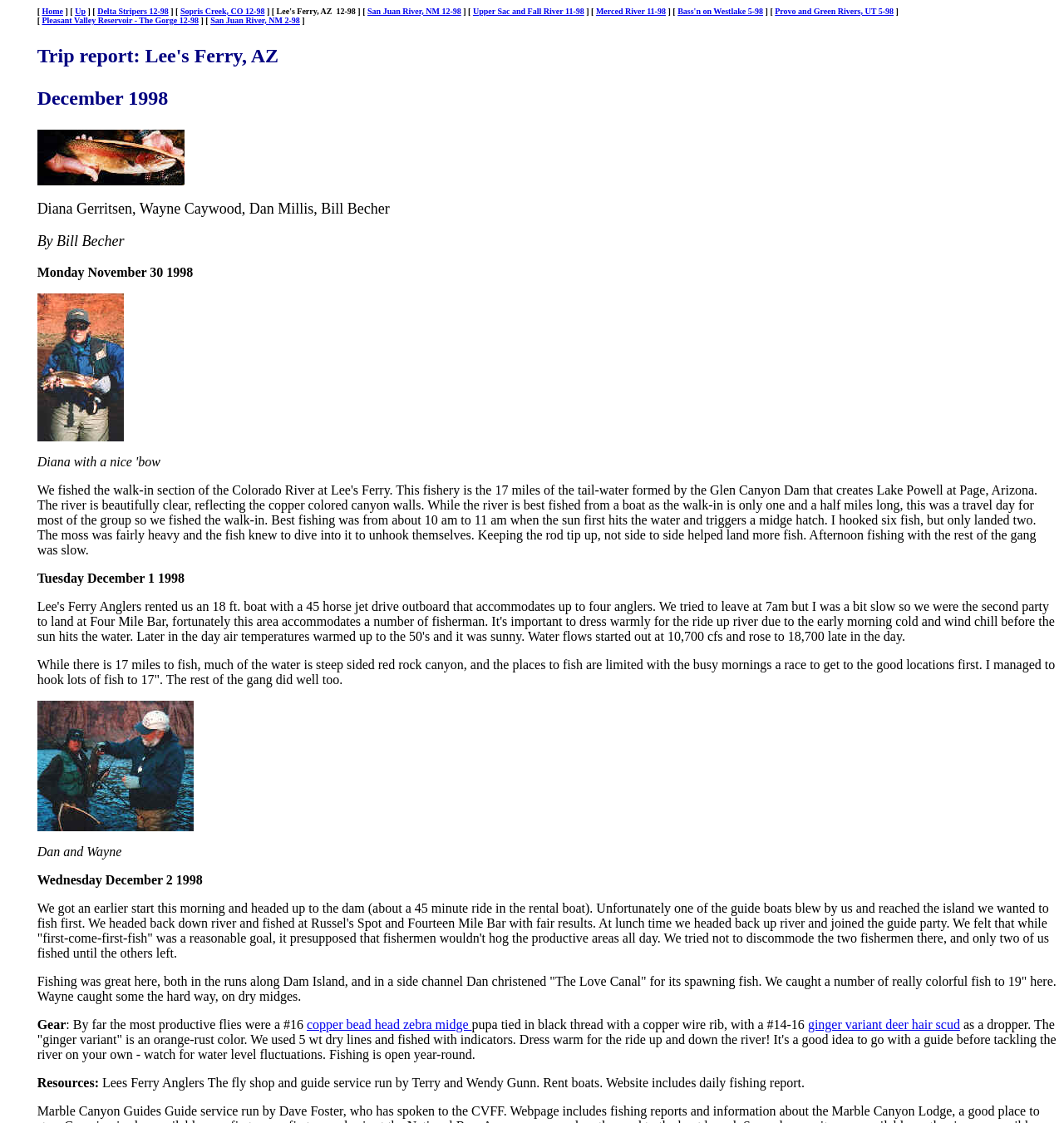Who are the people mentioned in the text?
Please provide a single word or phrase based on the screenshot.

Diana Gerritsen, Wayne Caywood, Dan Millis, Bill Becher